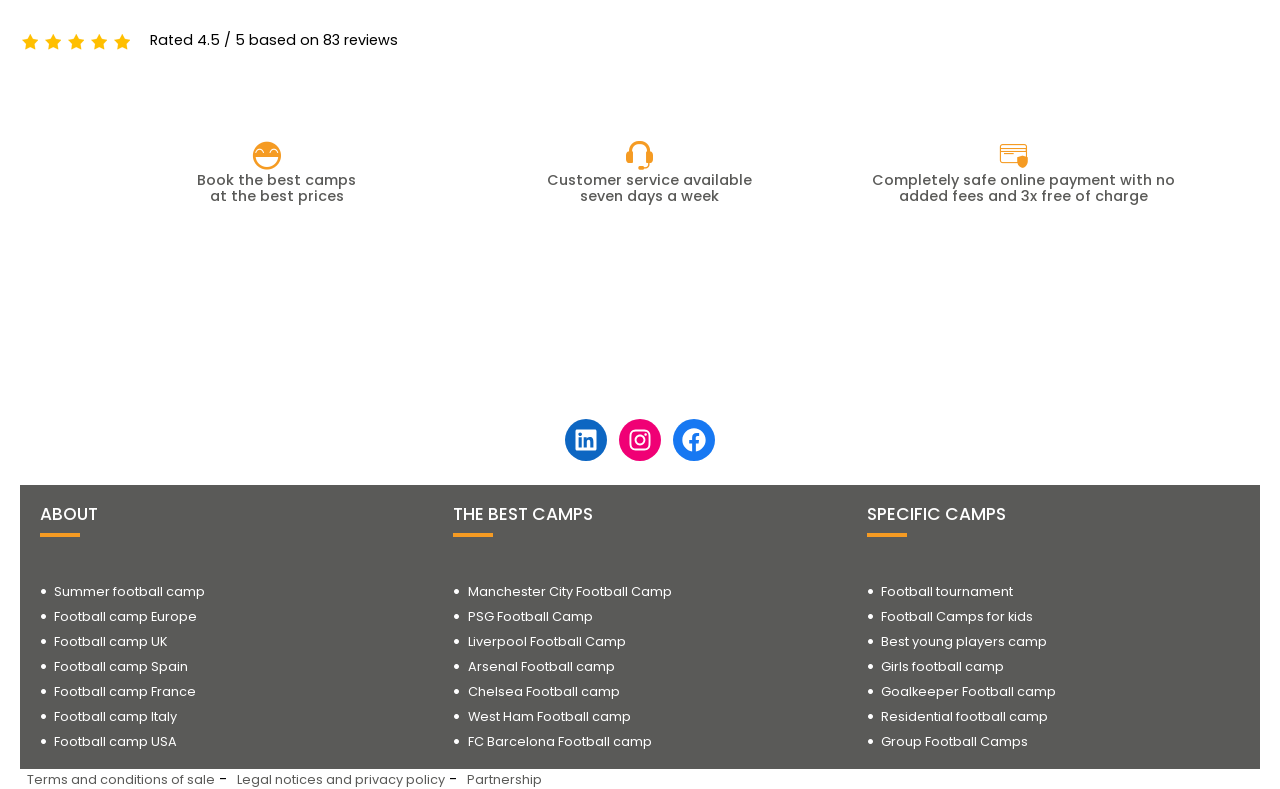Determine the bounding box coordinates of the element that should be clicked to execute the following command: "Read customer reviews powered by Trustpilot".

[0.016, 0.31, 0.984, 0.501]